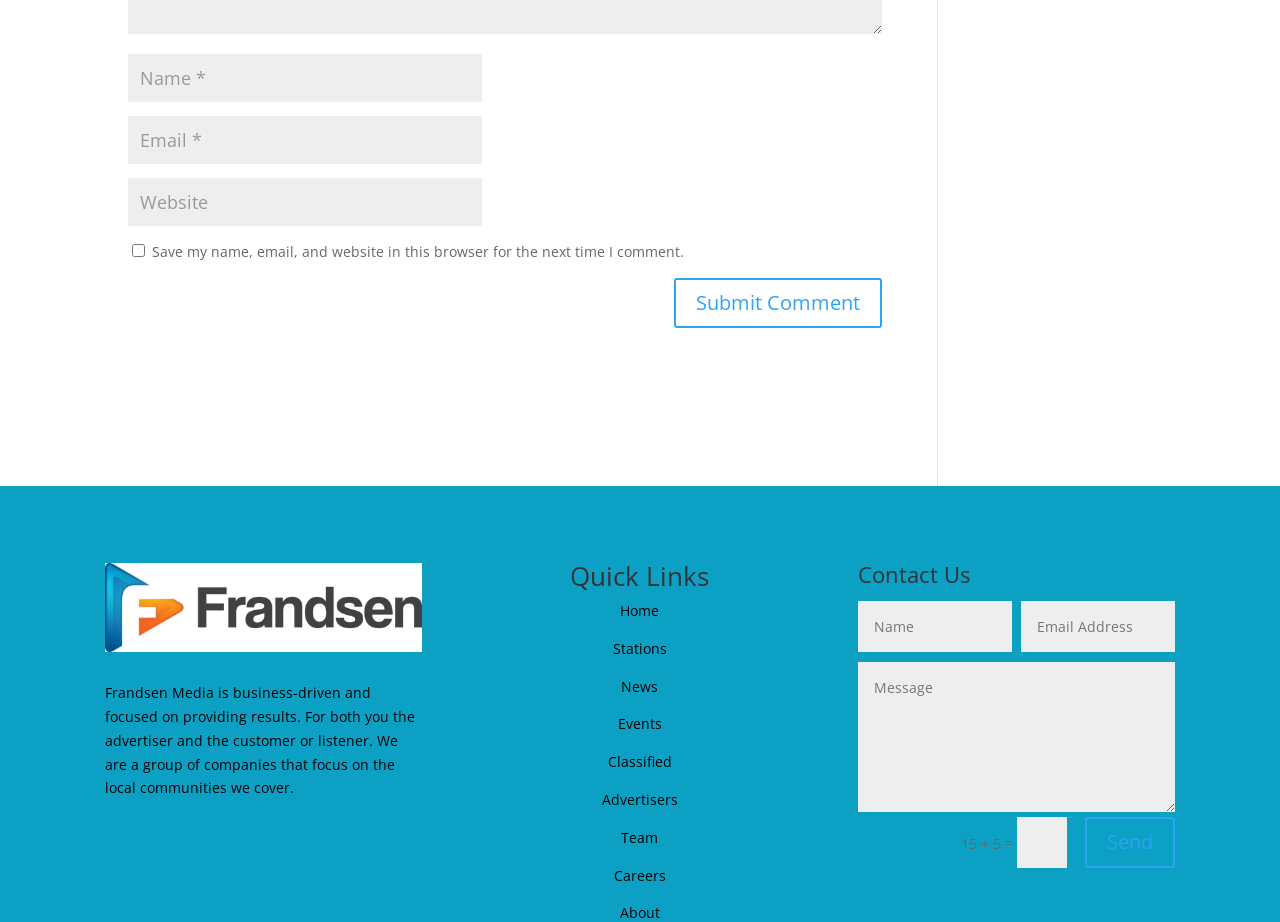Please pinpoint the bounding box coordinates for the region I should click to adhere to this instruction: "Submit a comment".

[0.527, 0.302, 0.689, 0.356]